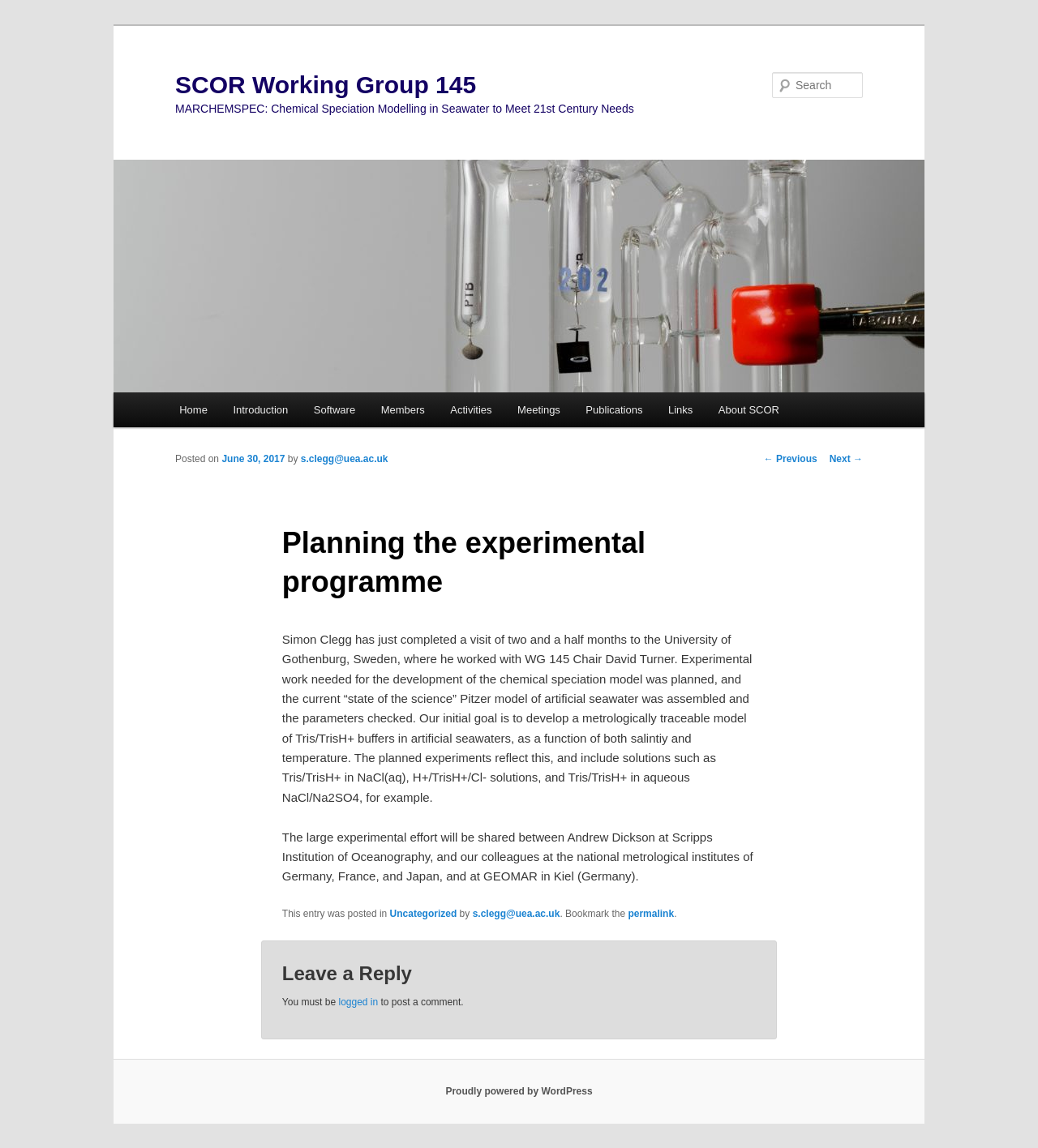How many links are there in the main menu?
Please interpret the details in the image and answer the question thoroughly.

The number of links in the main menu can be found by counting the link elements located in the main menu section, which are 'Home', 'Introduction', 'Software', 'Members', 'Activities', 'Meetings', 'Publications', 'Links', and 'About SCOR', totaling 9 links.